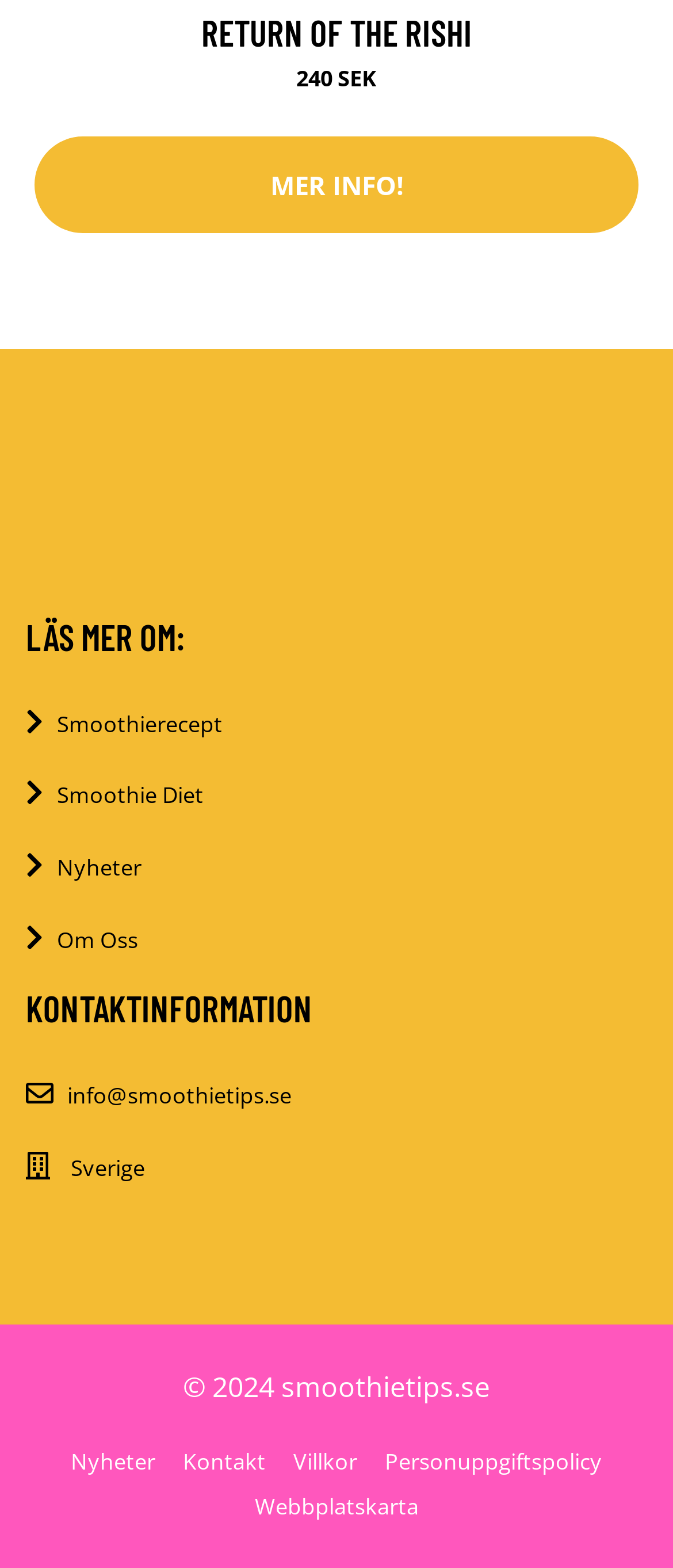Could you find the bounding box coordinates of the clickable area to complete this instruction: "Contact via 'info@smoothietips.se'"?

[0.1, 0.688, 0.433, 0.708]